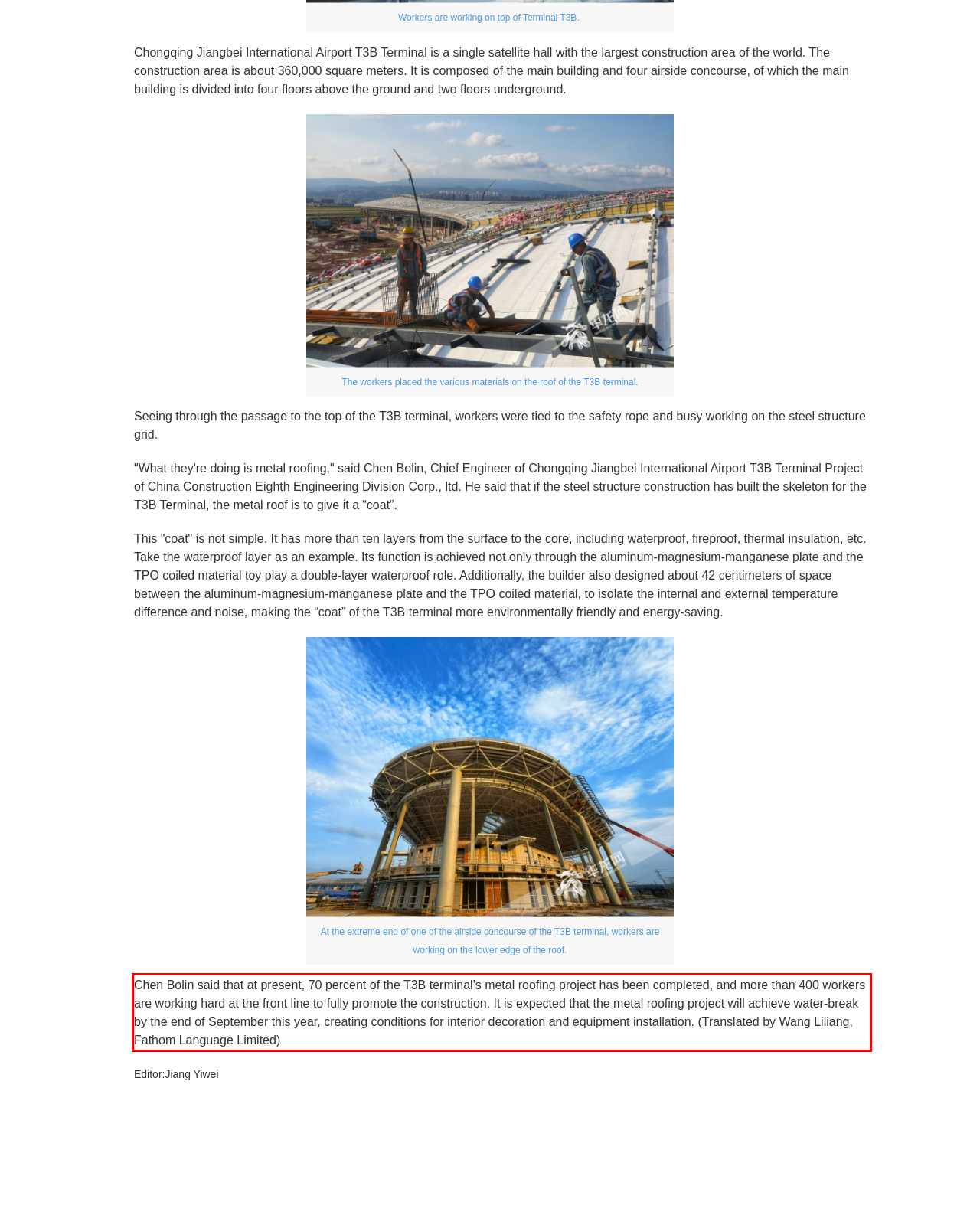Within the provided webpage screenshot, find the red rectangle bounding box and perform OCR to obtain the text content.

Chen Bolin said that at present, 70 percent of the T3B terminal's metal roofing project has been completed, and more than 400 workers are working hard at the front line to fully promote the construction. It is expected that the metal roofing project will achieve water-break by the end of September this year, creating conditions for interior decoration and equipment installation. (Translated by Wang Liliang, Fathom Language Limited)